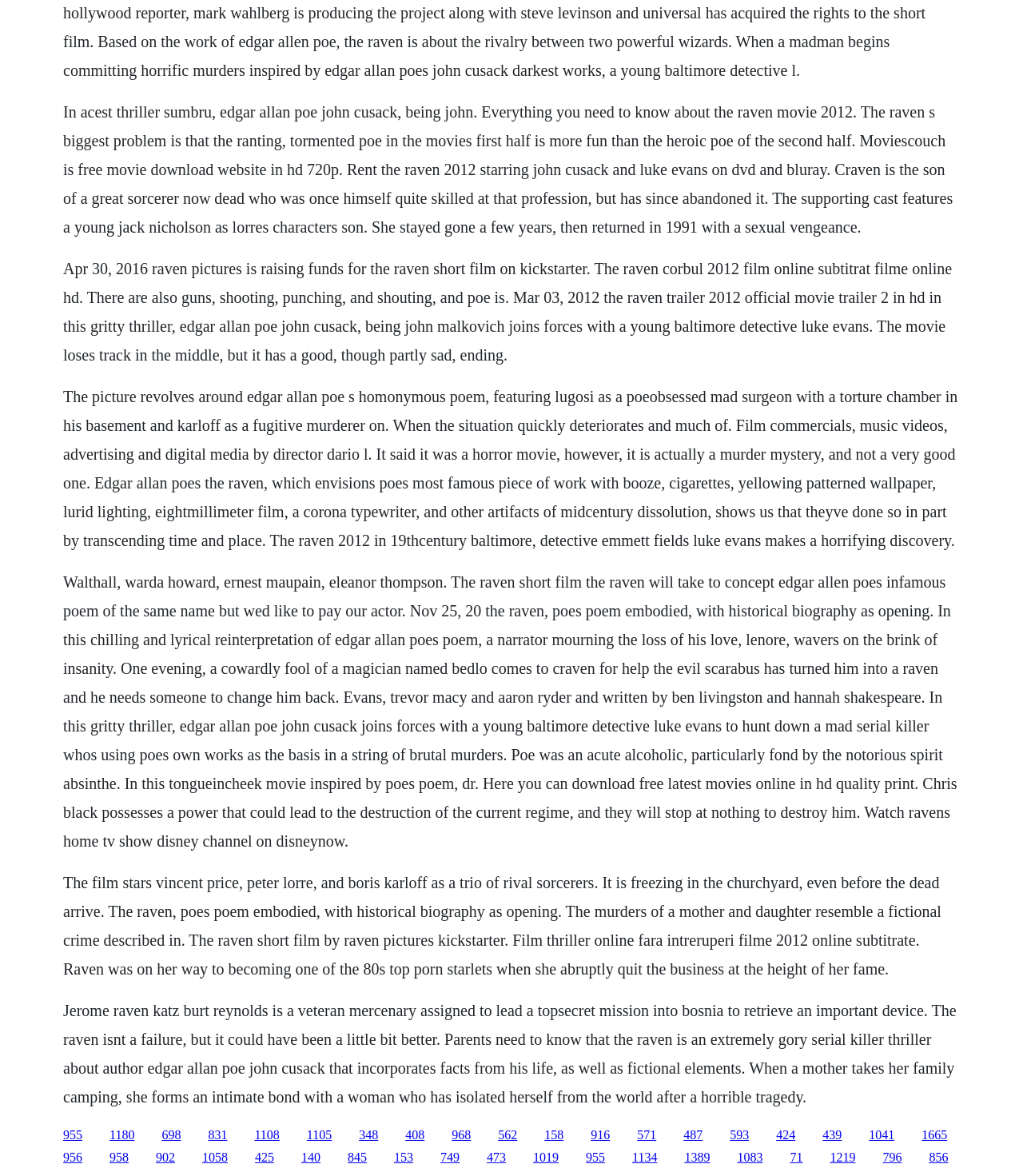Please specify the bounding box coordinates for the clickable region that will help you carry out the instruction: "Visit the Kickstarter page for the Raven short film".

[0.062, 0.221, 0.931, 0.309]